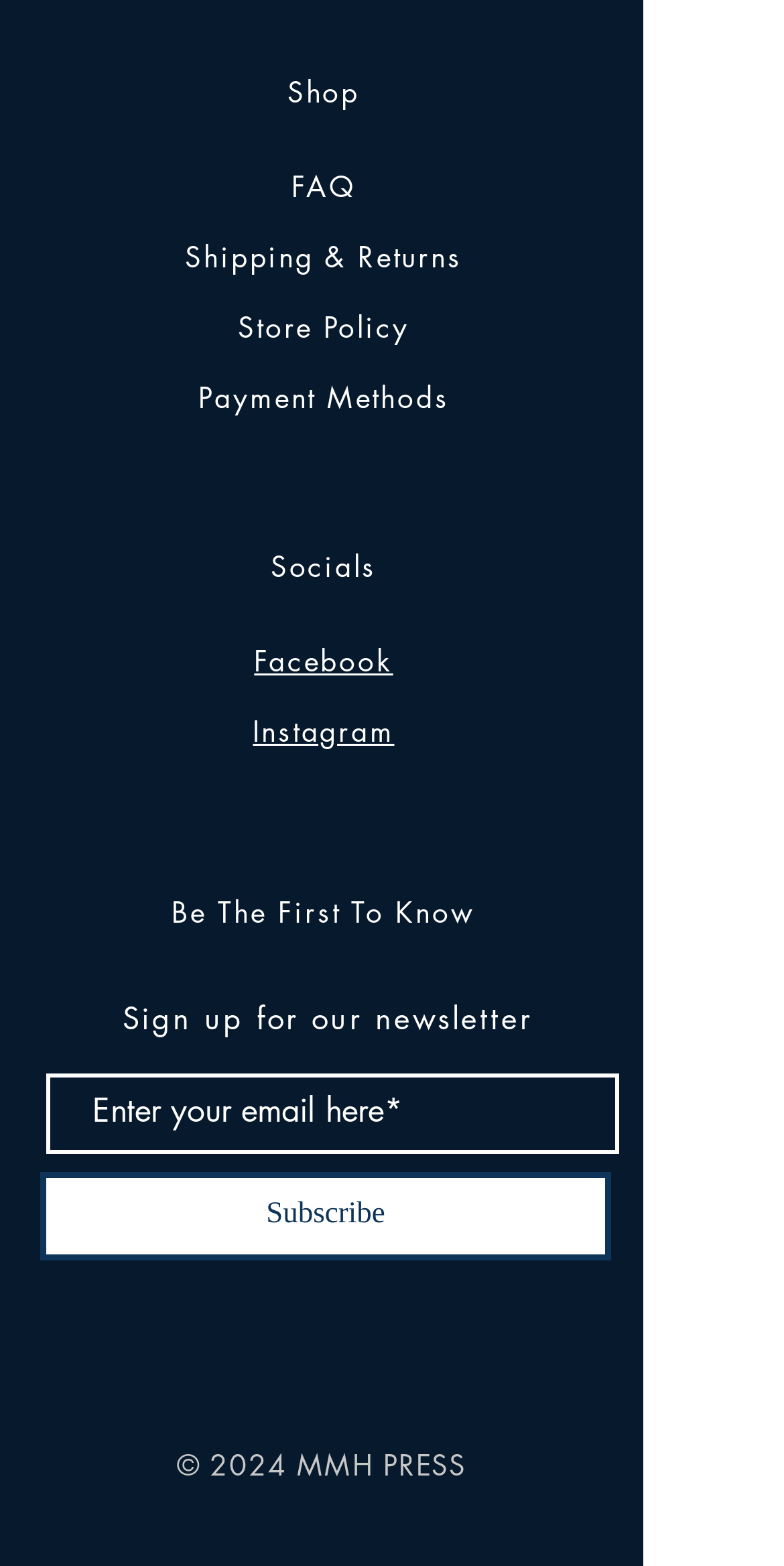Pinpoint the bounding box coordinates of the clickable element needed to complete the instruction: "Click on FAQ". The coordinates should be provided as four float numbers between 0 and 1: [left, top, right, bottom].

[0.372, 0.107, 0.454, 0.131]